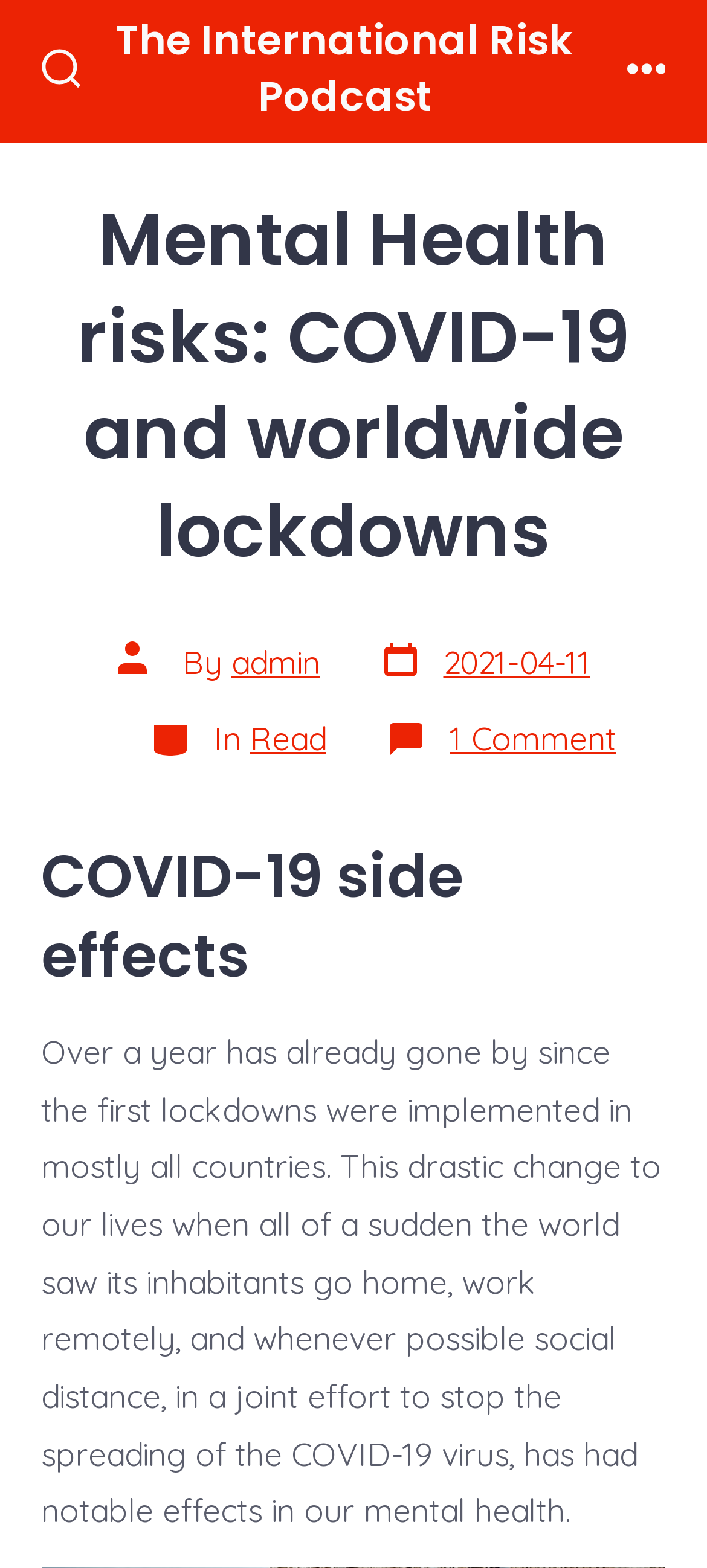Describe all the significant parts and information present on the webpage.

The webpage is about the mental health risks associated with COVID-19 and worldwide lockdowns, as indicated by the title "Mental Health risks: COVID-19 and worldwide lockdowns". 

At the top left corner, there is a search toggle button accompanied by a small image. Next to it, on the top center, is a link to "The International Risk Podcast". On the top right corner, there is a menu button with an image. 

Below the top section, there is a header section that spans the entire width of the page. It contains a heading that repeats the title "Mental Health risks: COVID-19 and worldwide lockdowns". Below the heading, there is information about the post author, date, and categories. The post date is April 11, 2021, and there is a link to the categories section labeled "Read". 

Further down, there is a subheading "COVID-19 side effects" followed by a block of text that discusses the effects of lockdowns on mental health. The text is quite long and takes up most of the page.